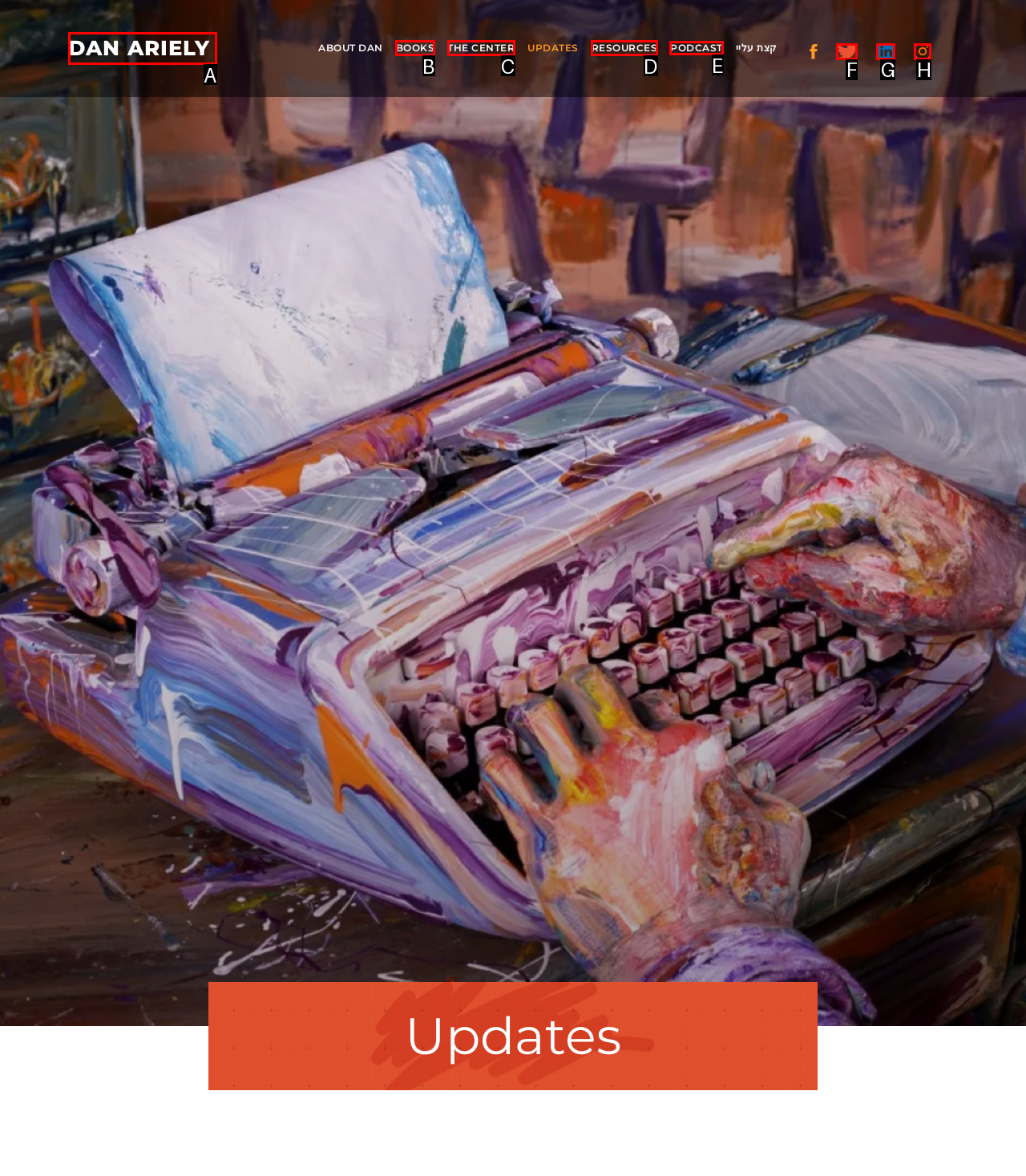Select the appropriate HTML element that needs to be clicked to execute the following task: listen to Dan Ariely's podcast. Respond with the letter of the option.

E